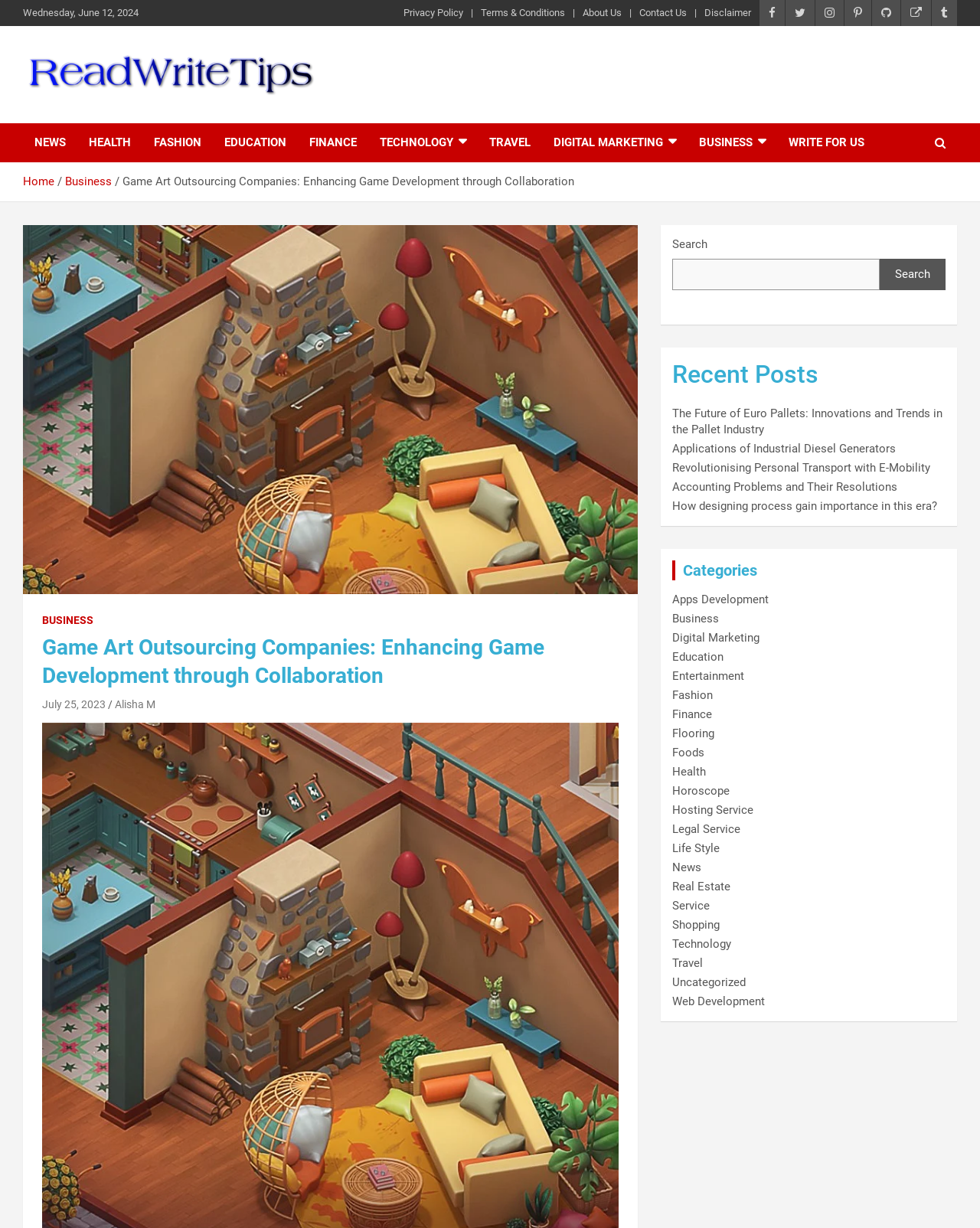Identify the first-level heading on the webpage and generate its text content.

Game Art Outsourcing Companies: Enhancing Game Development through Collaboration